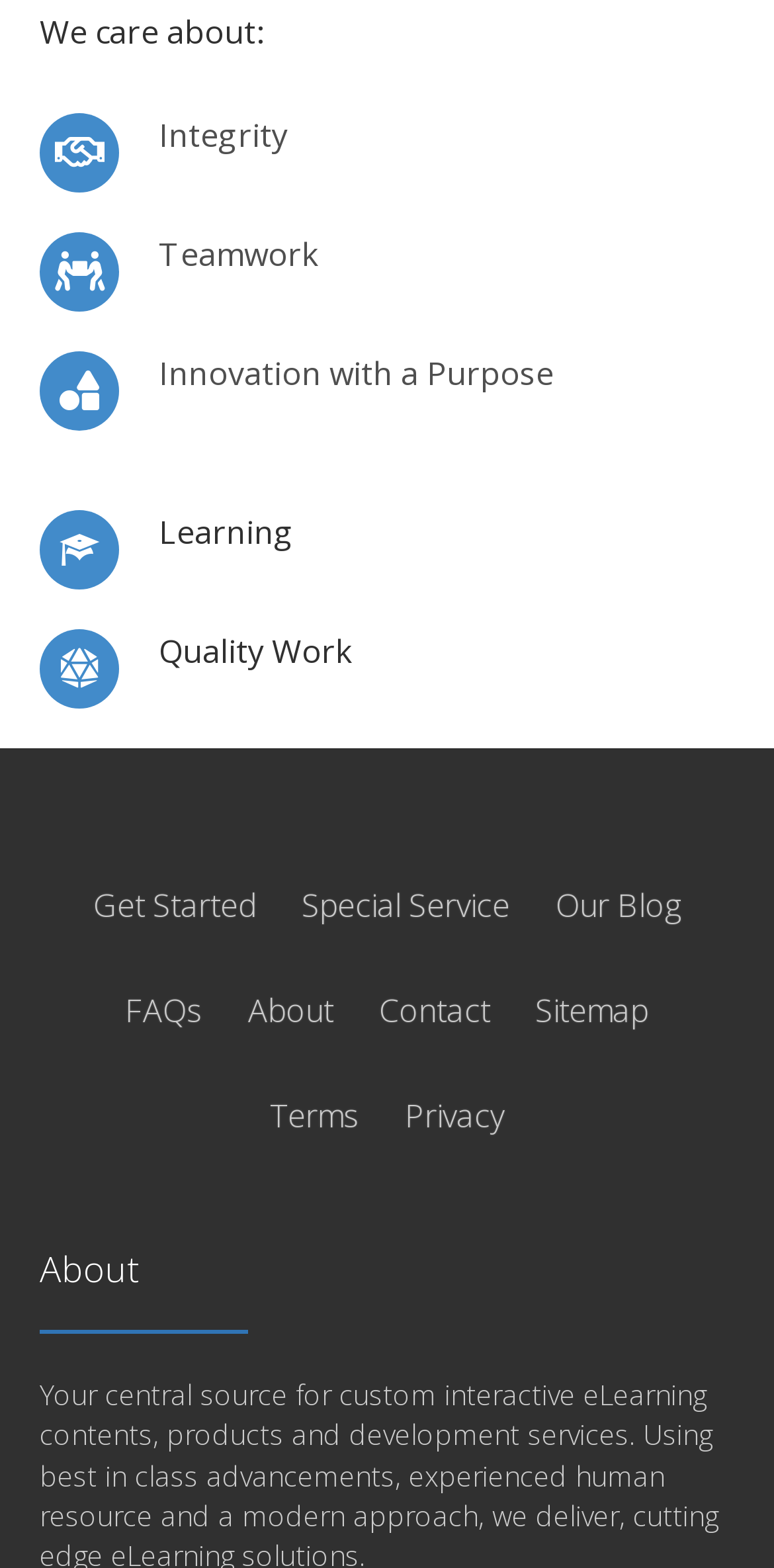What is the second option in the bottom navigation menu?
Use the information from the screenshot to give a comprehensive response to the question.

The bottom navigation menu has several options, and the second one is 'Special Service', which is a link.